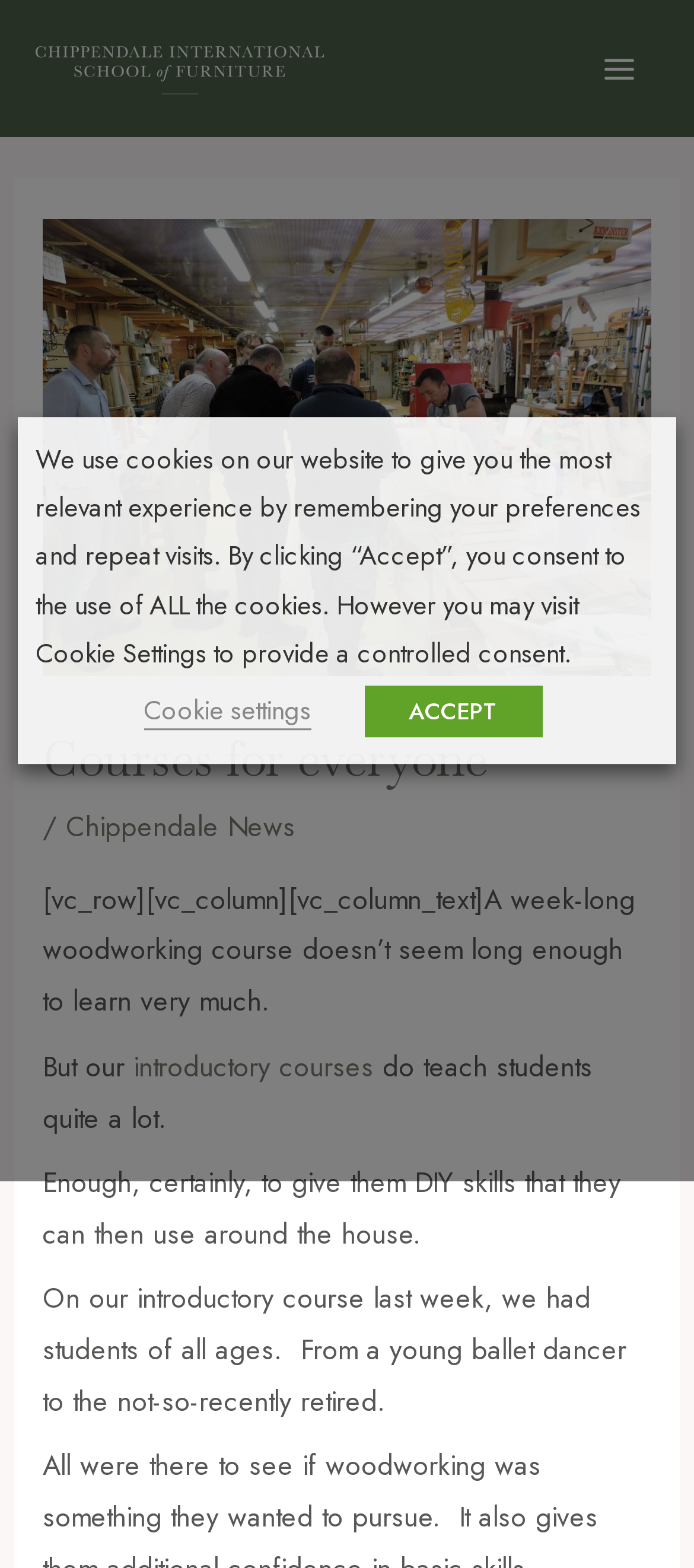What is the position of the main menu button?
Using the image as a reference, answer the question with a short word or phrase.

top-right corner